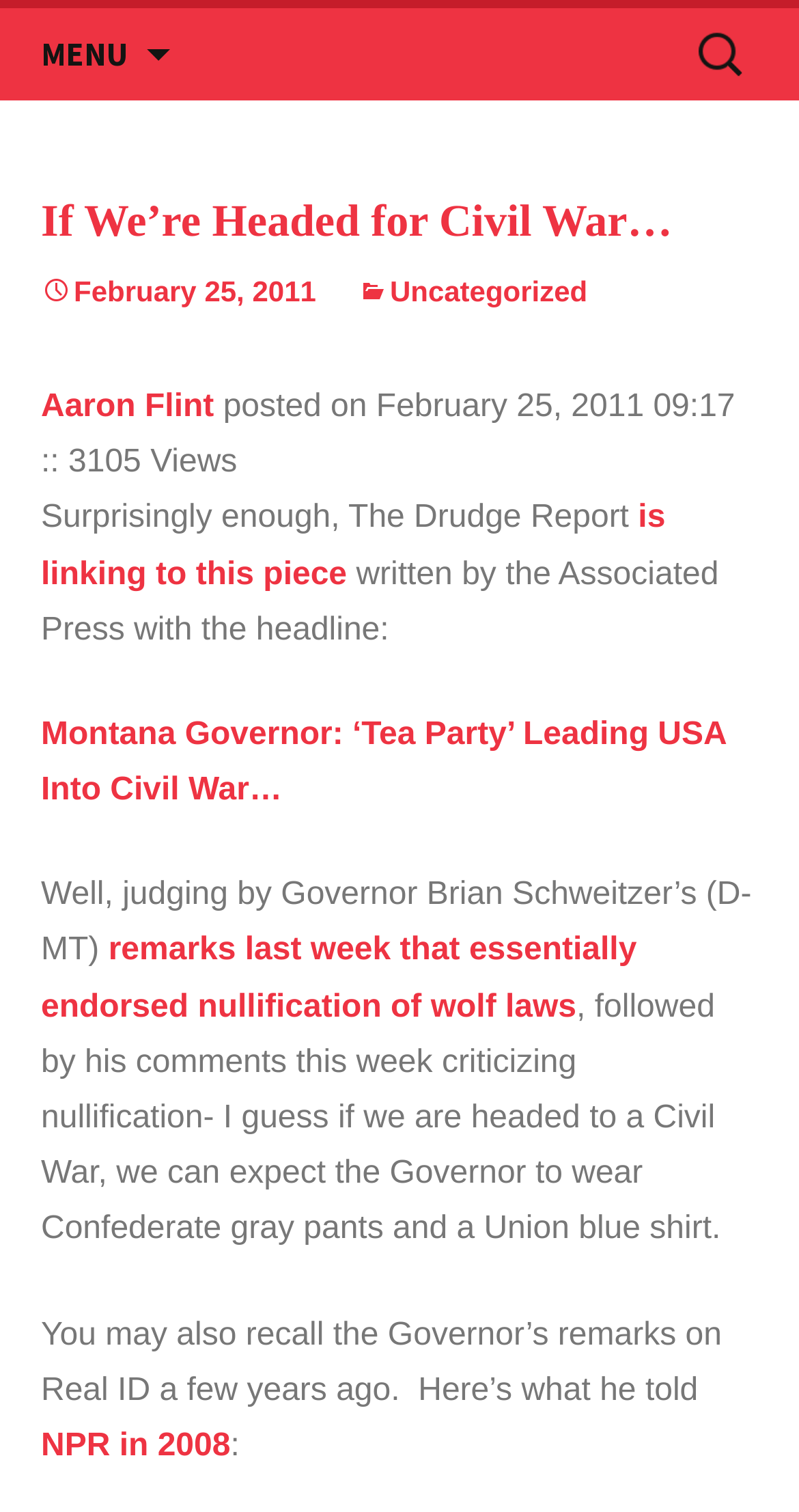How many views does the article have?
From the image, respond with a single word or phrase.

3105